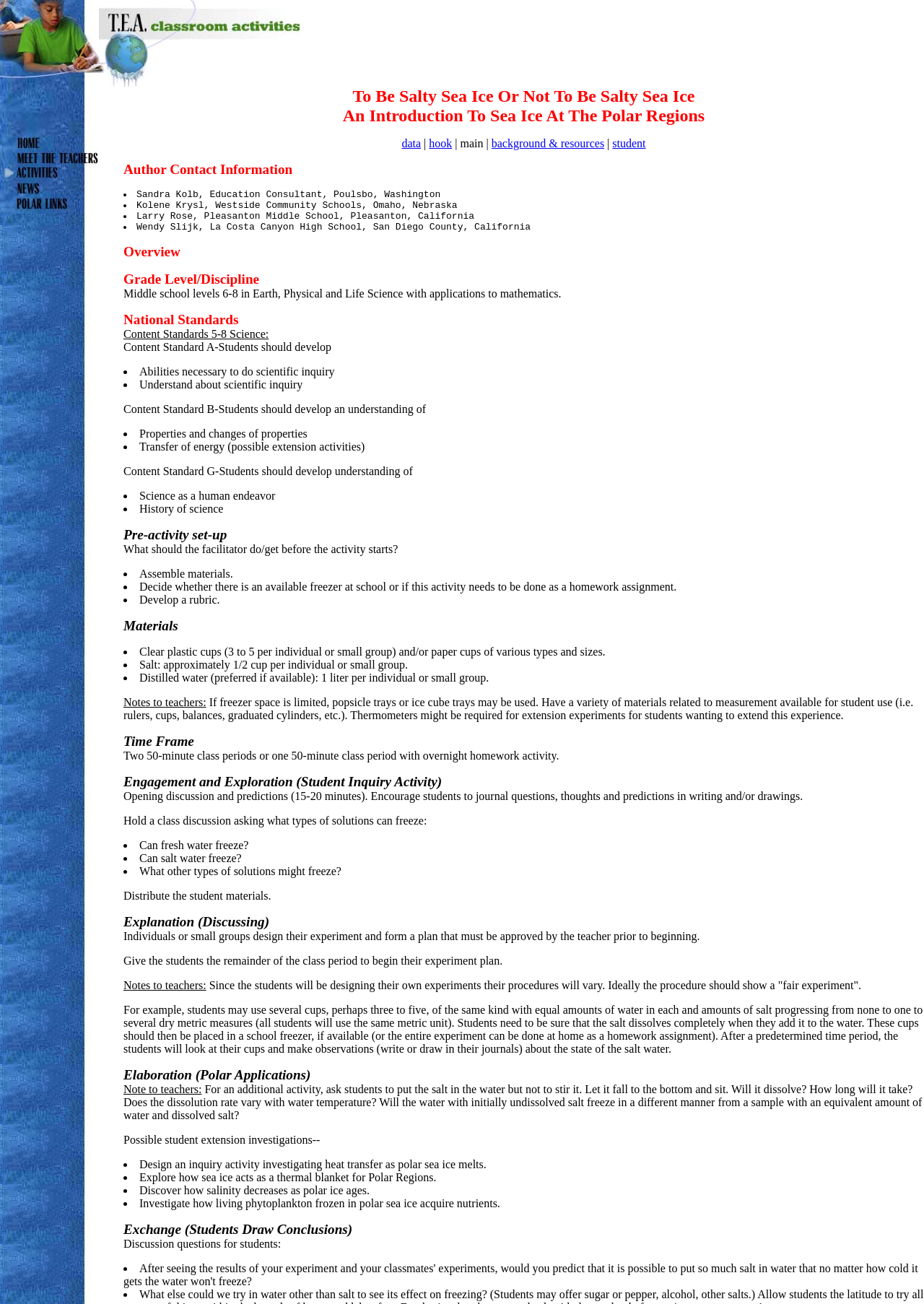What is the author contact information?
Using the image as a reference, answer the question with a short word or phrase.

Sandra Kolb, Education Consultant, Poulsbo, Washington